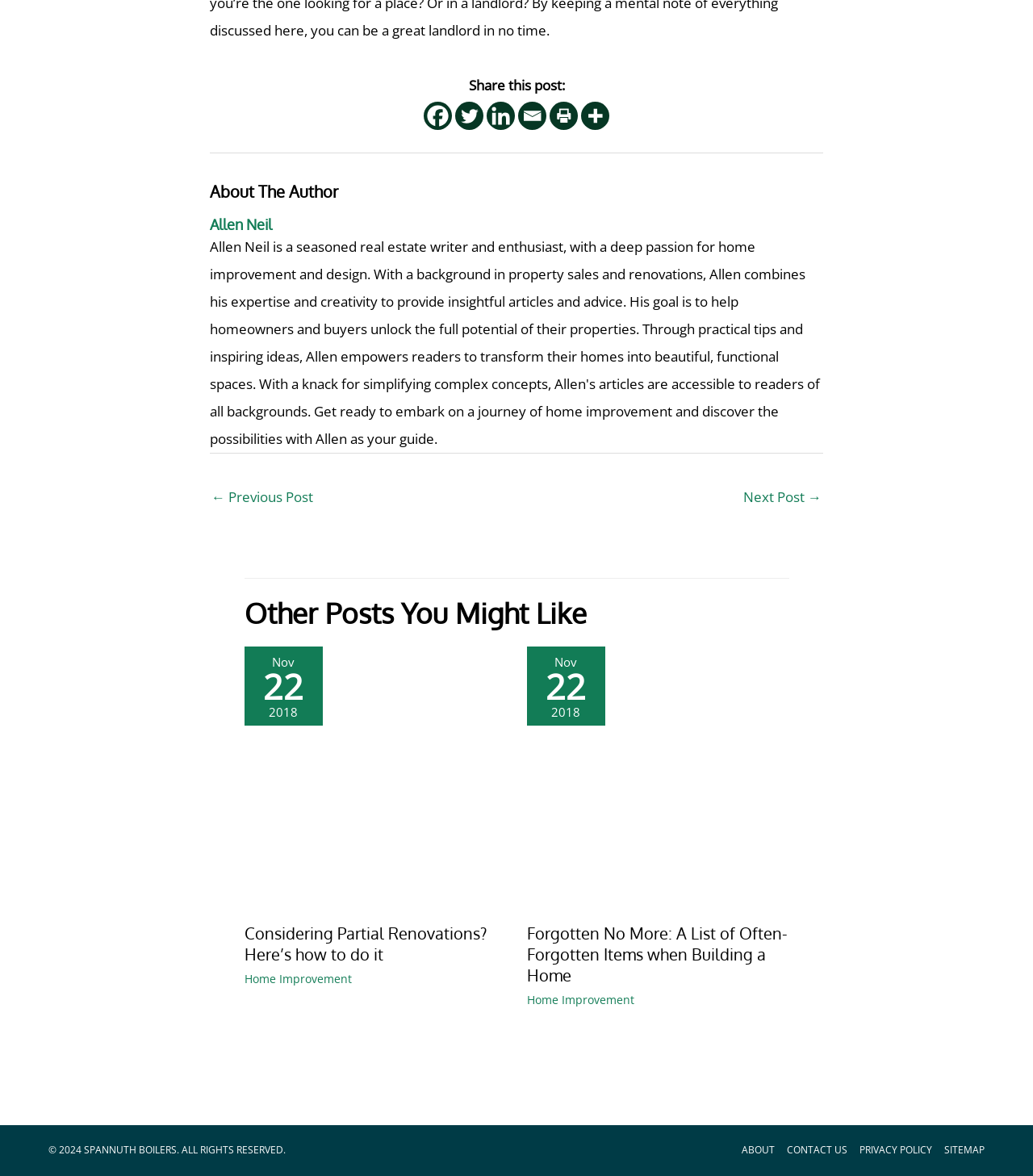Answer succinctly with a single word or phrase:
How many other posts are recommended?

2